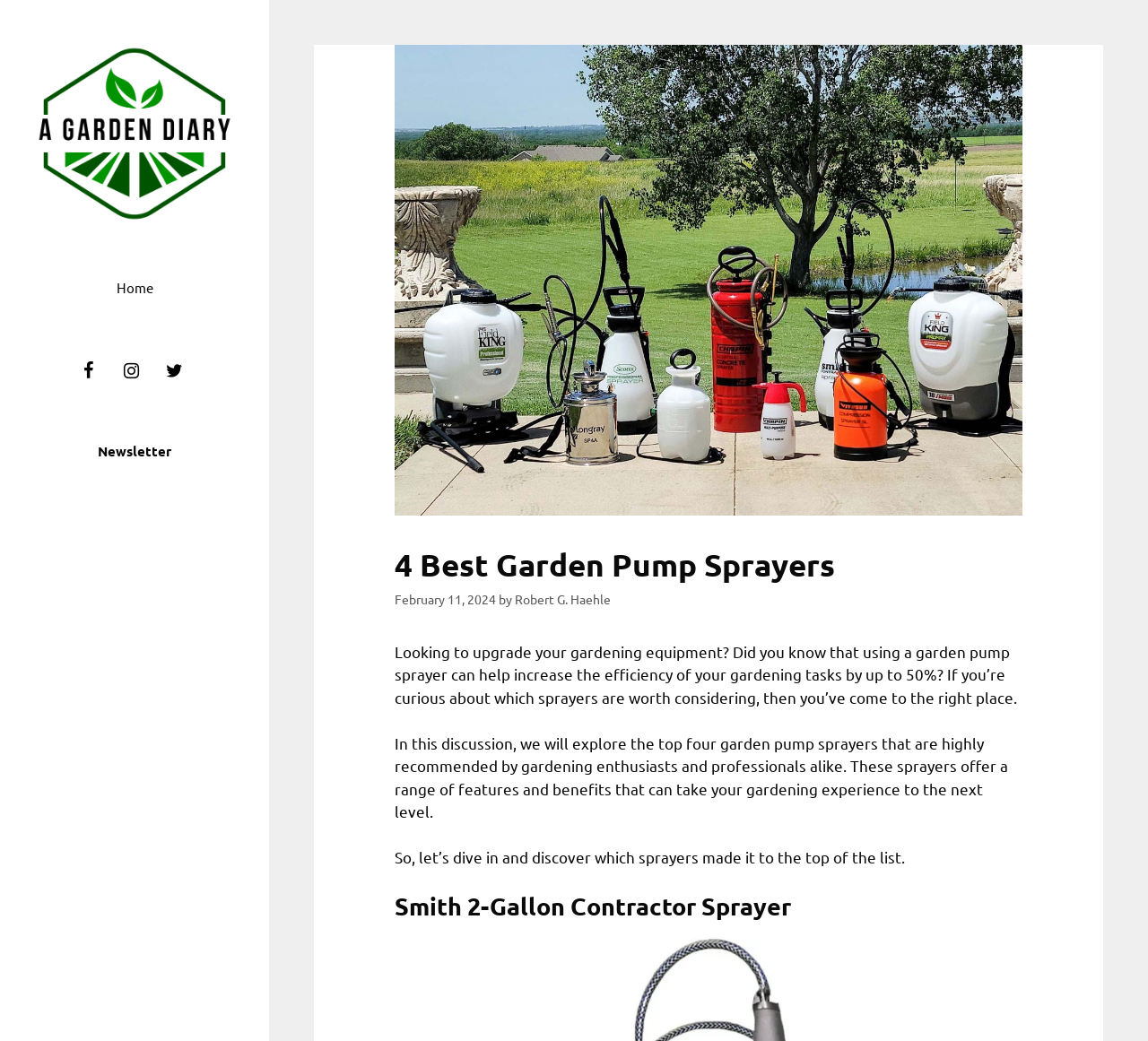Respond with a single word or short phrase to the following question: 
What social media platforms are linked on the webpage?

Facebook, Instagram, Twitter